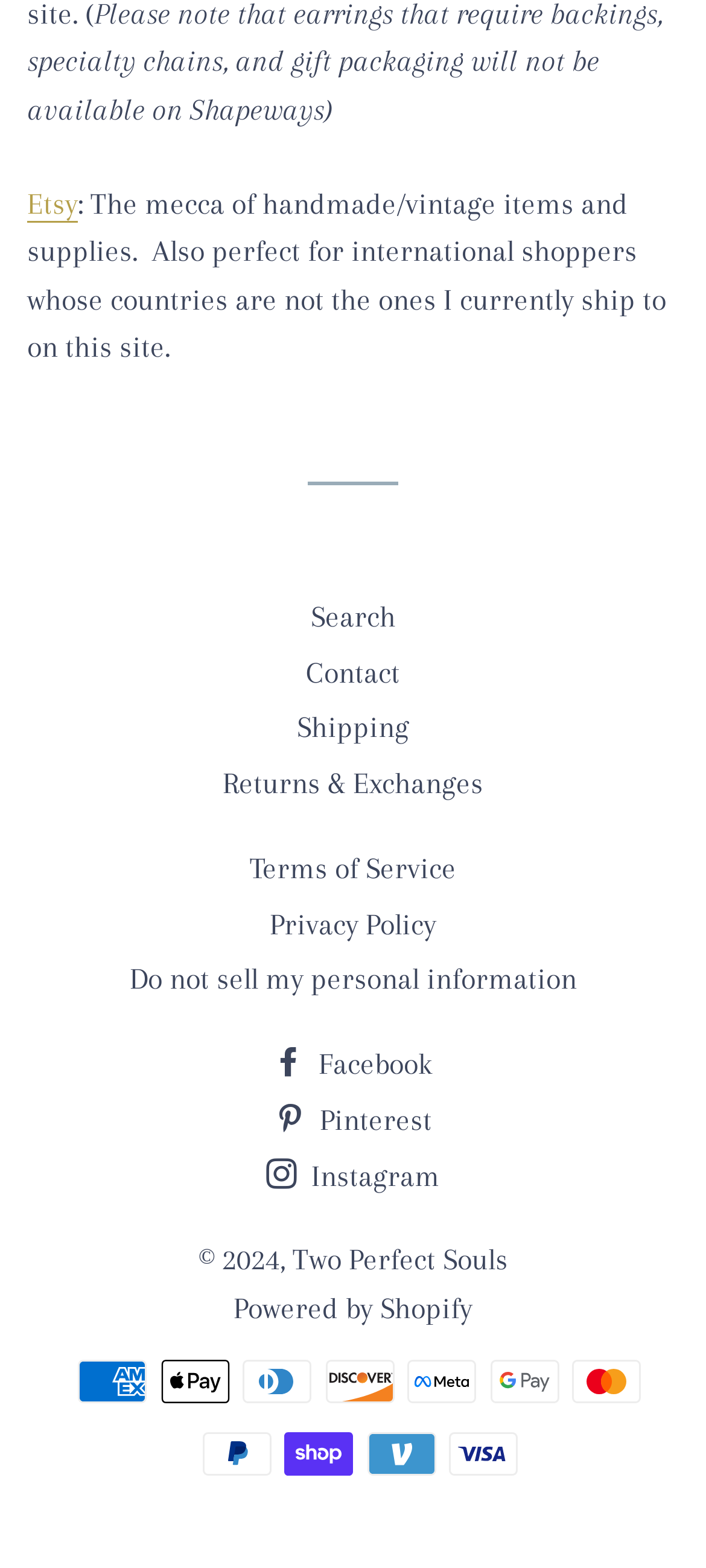Identify the bounding box of the UI component described as: "Email".

None